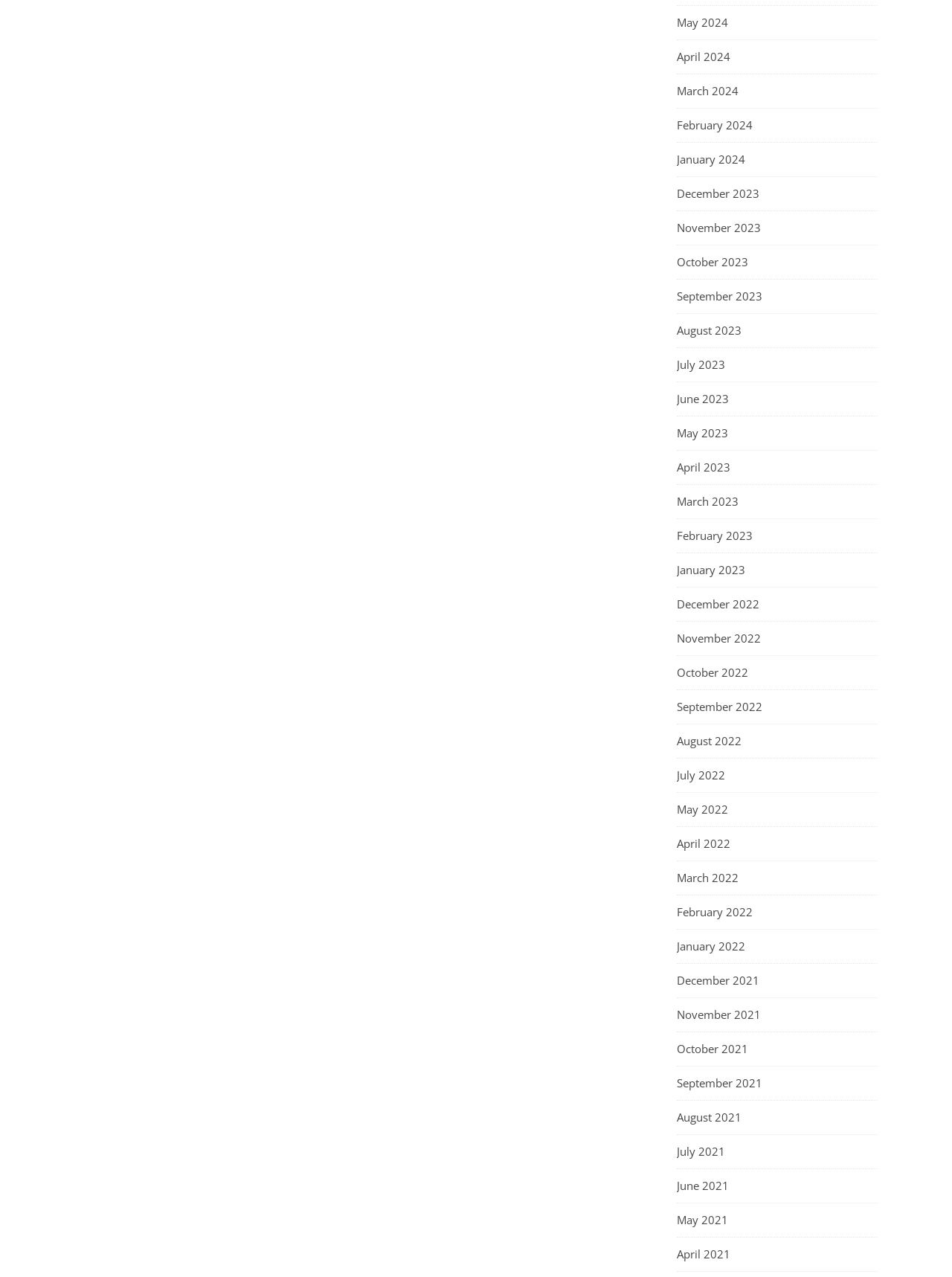Determine the bounding box coordinates of the target area to click to execute the following instruction: "View May 2024."

[0.711, 0.005, 0.765, 0.031]